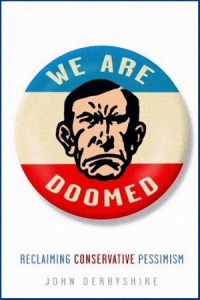Describe the image thoroughly.

This image features a politically charged button that reads "WE ARE DOOMED," prominently displayed in a bold font against a background of red, white, and blue. The design incorporates a stylized illustration of a stern-faced man, emphasizing a tone of pessimism associated with the themes of the book. Below the image, the subtitle "RECLAIMING CONSERVATIVE PESSIMISM" clearly identifies the work, authored by John Derbyshire. This button serves not only as a catchy graphic but also encapsulates the essence of Derbyshire's critical examination of contemporary socio-political issues as expressed in his book. The contrasting colors and bold imagery reflect a strong sentiment, compelling viewers to engage with the provocative ideas presented in the text.